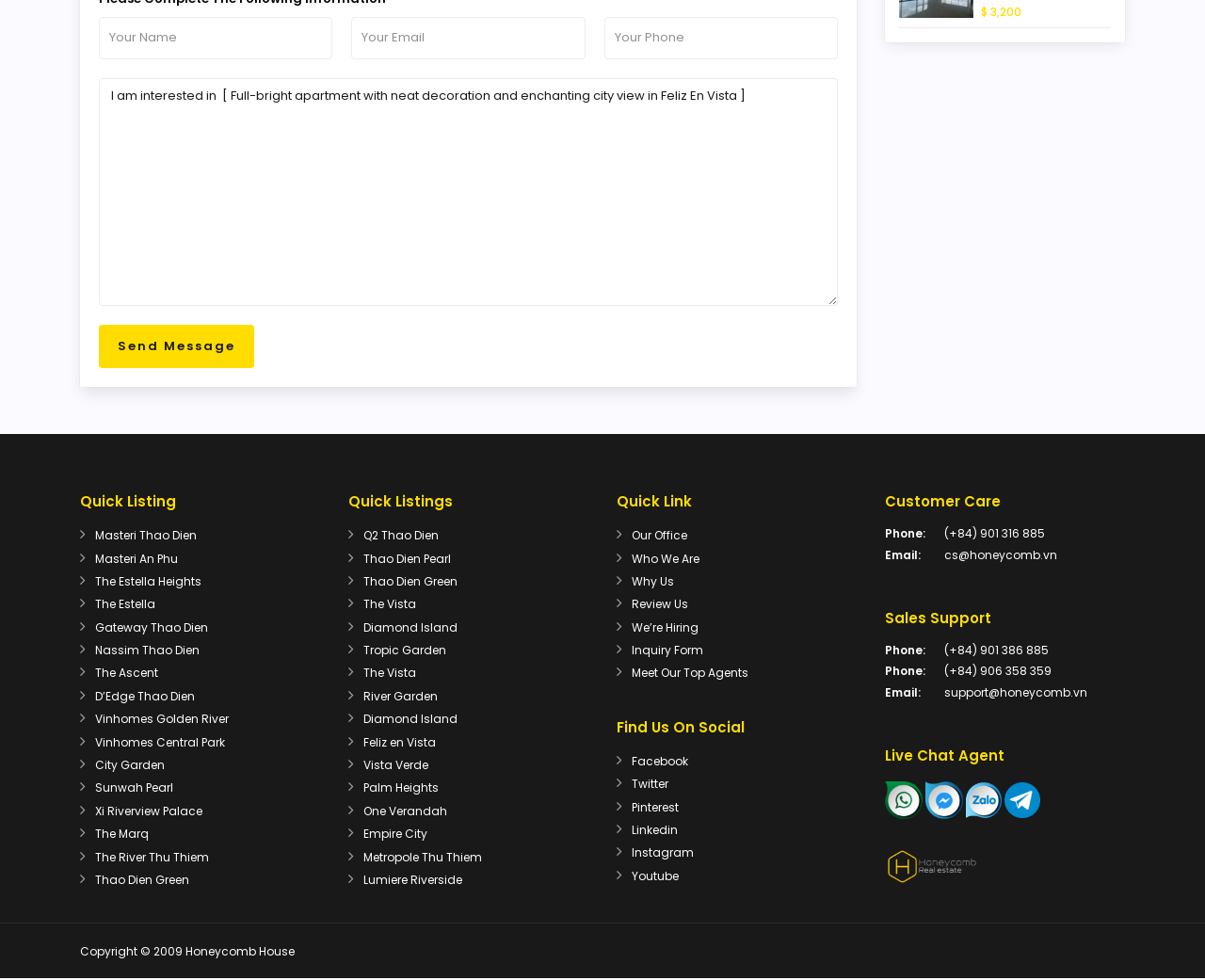What is the purpose of the form at the top?
Kindly answer the question with as much detail as you can.

The form at the top of the webpage appears to be a contact form, where users can input their name, email, phone number, and a message to send to the website owner or administrator. The presence of a 'Send Message' button suggests that the form is intended for users to initiate contact or inquiry.